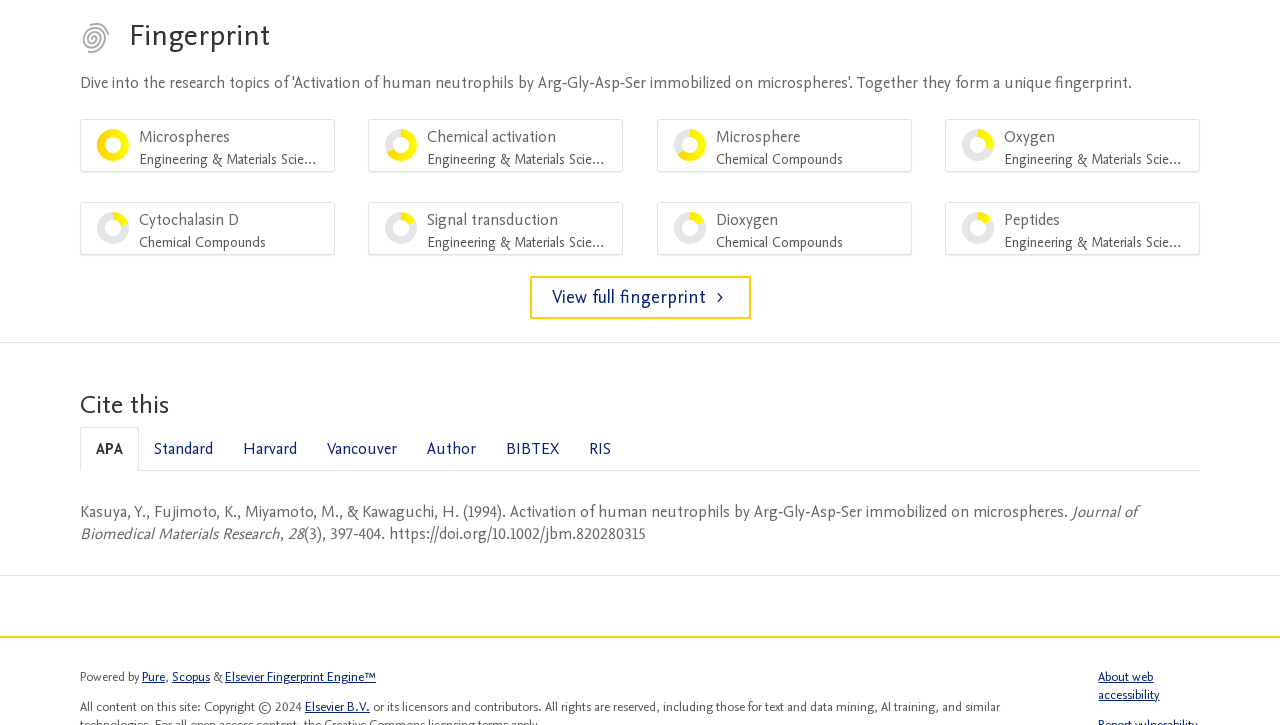What is the name of the engine that powered this site?
Provide a well-explained and detailed answer to the question.

I found the answer by looking at the footer section of the webpage, where it lists the copyright information and the engine that powered the site. The engine is Elsevier Fingerprint Engine.